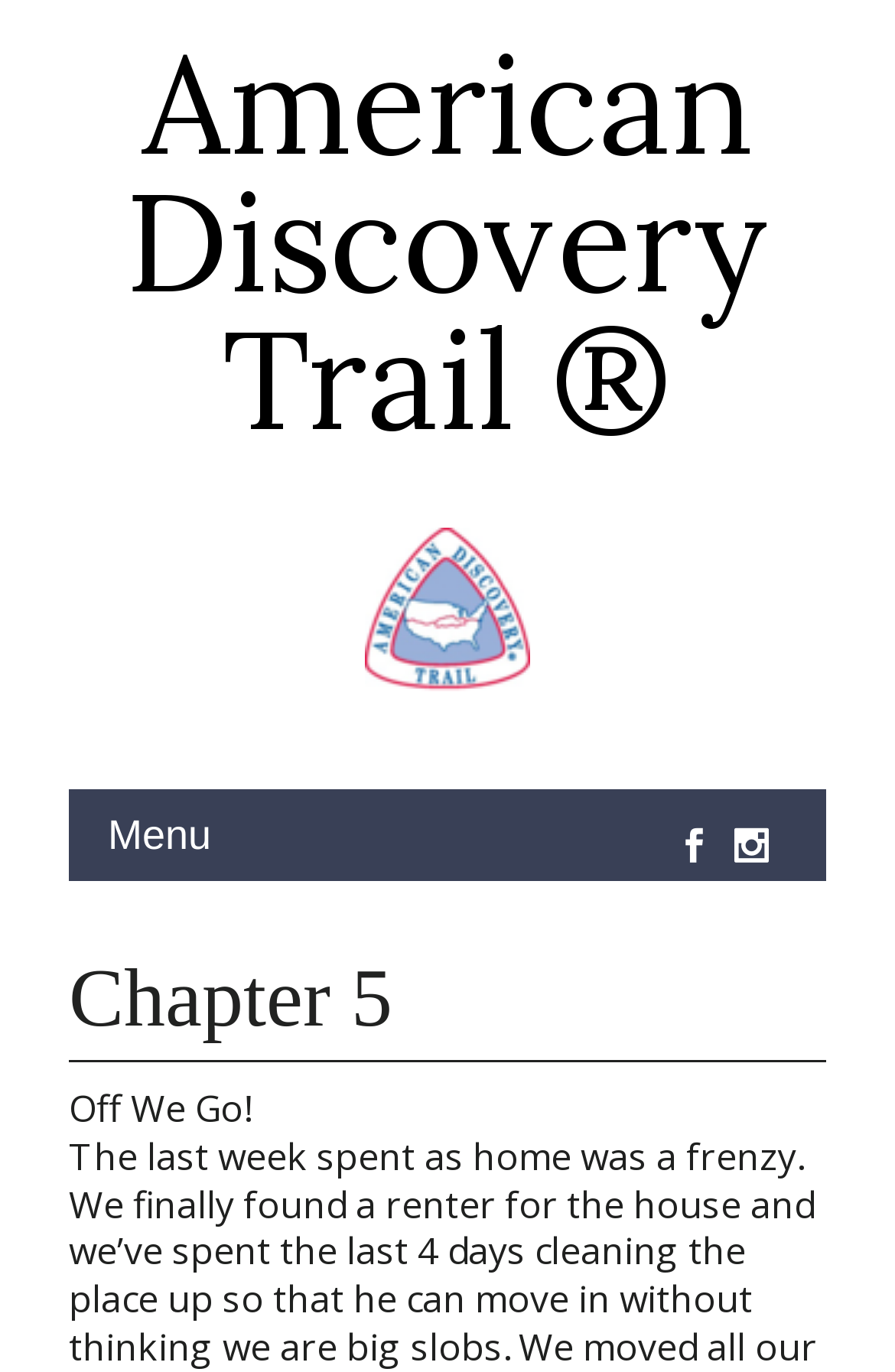Please reply to the following question with a single word or a short phrase:
What is the first sentence of the article?

Off We Go!